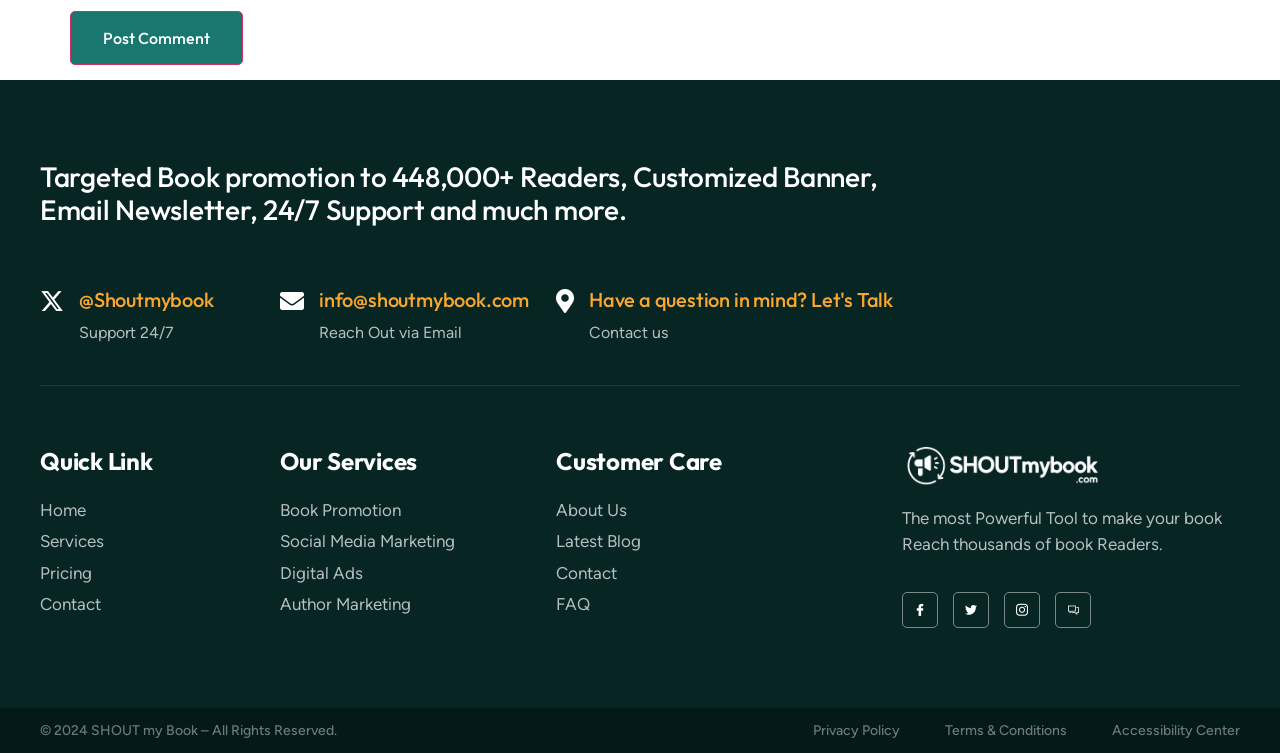Could you indicate the bounding box coordinates of the region to click in order to complete this instruction: "Contact us via email".

[0.249, 0.429, 0.361, 0.454]